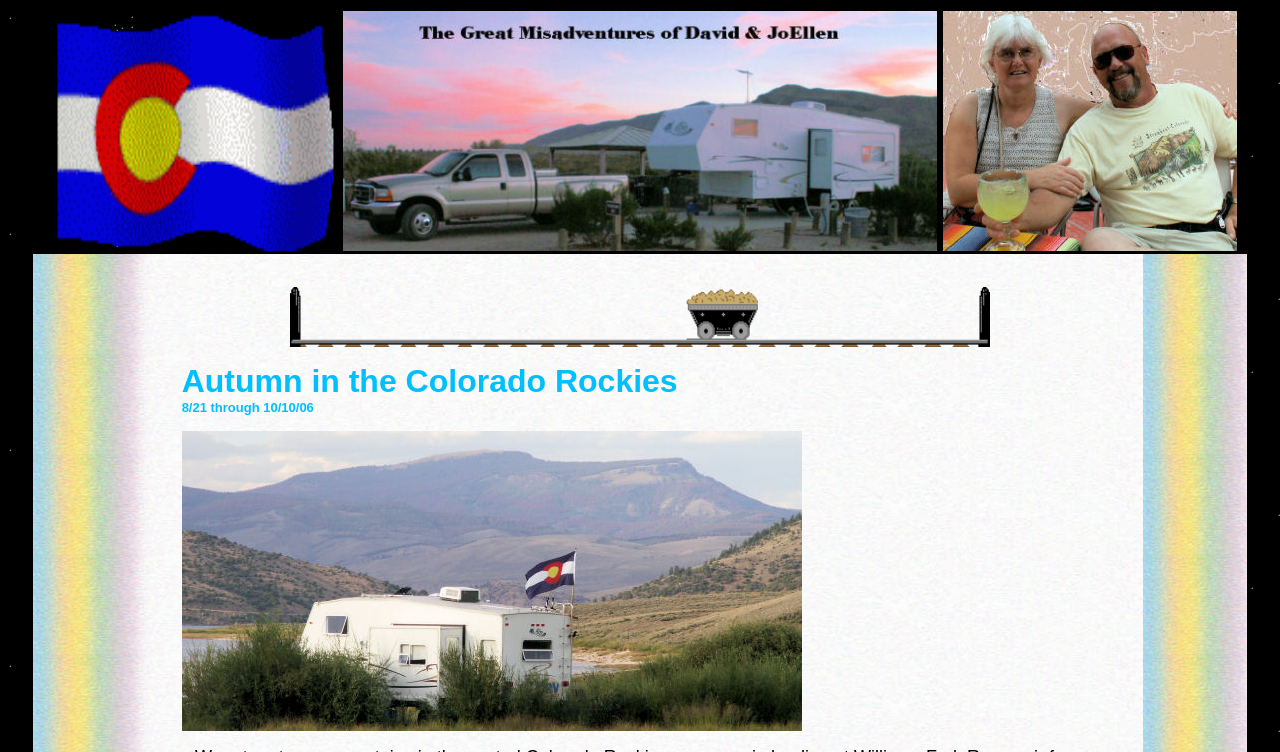What is the relative position of the second image?
Please give a detailed answer to the question using the information shown in the image.

Comparing the y1 and y2 coordinates of the image elements, I found that the second image has a y1 value of 0.011, which is similar to the y1 values of the other two top-level images. This suggests that the second image is positioned in the middle horizontally, alongside the other two images.